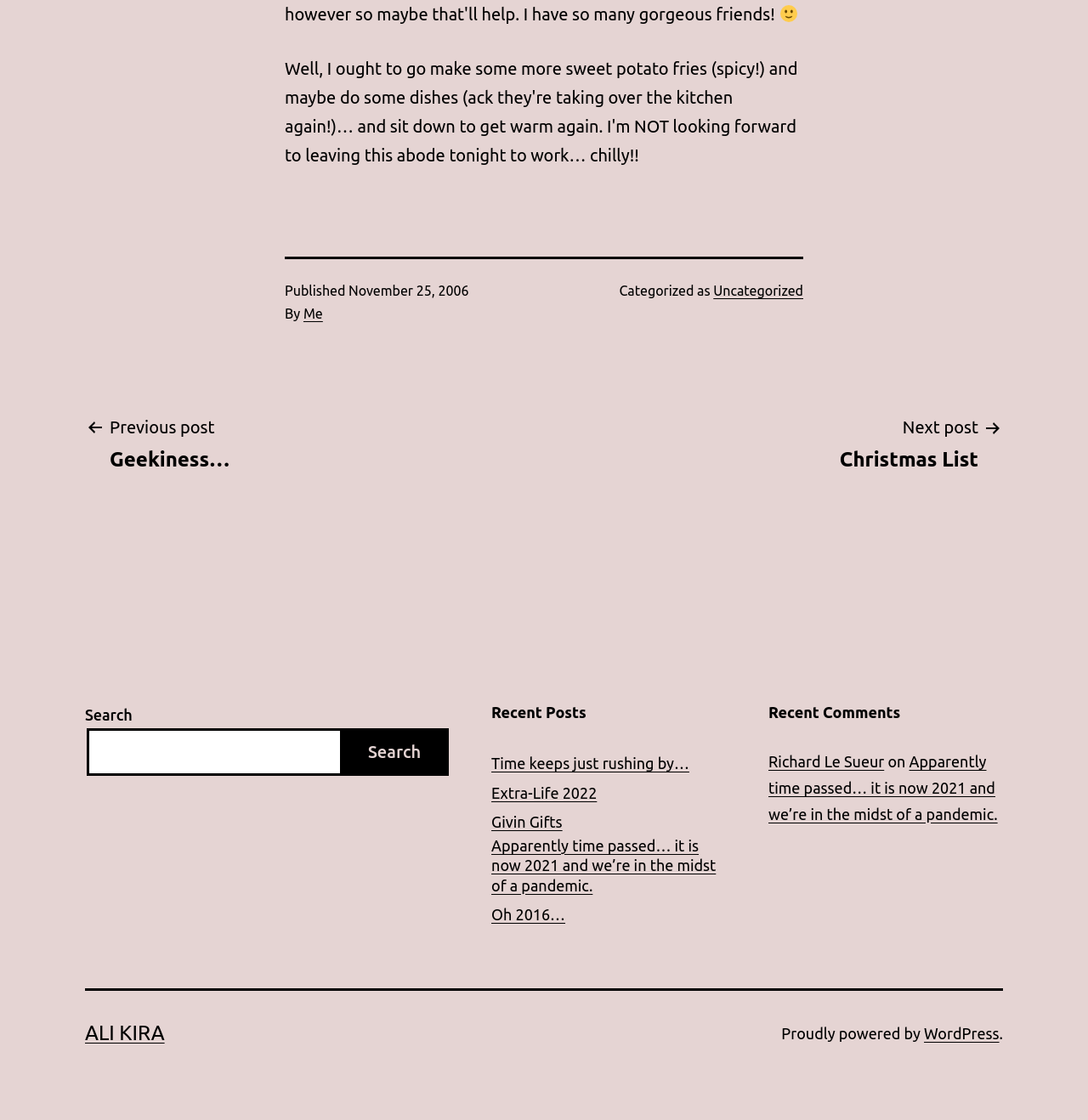Using the description "parent_node: Search name="s"", locate and provide the bounding box of the UI element.

[0.08, 0.65, 0.315, 0.693]